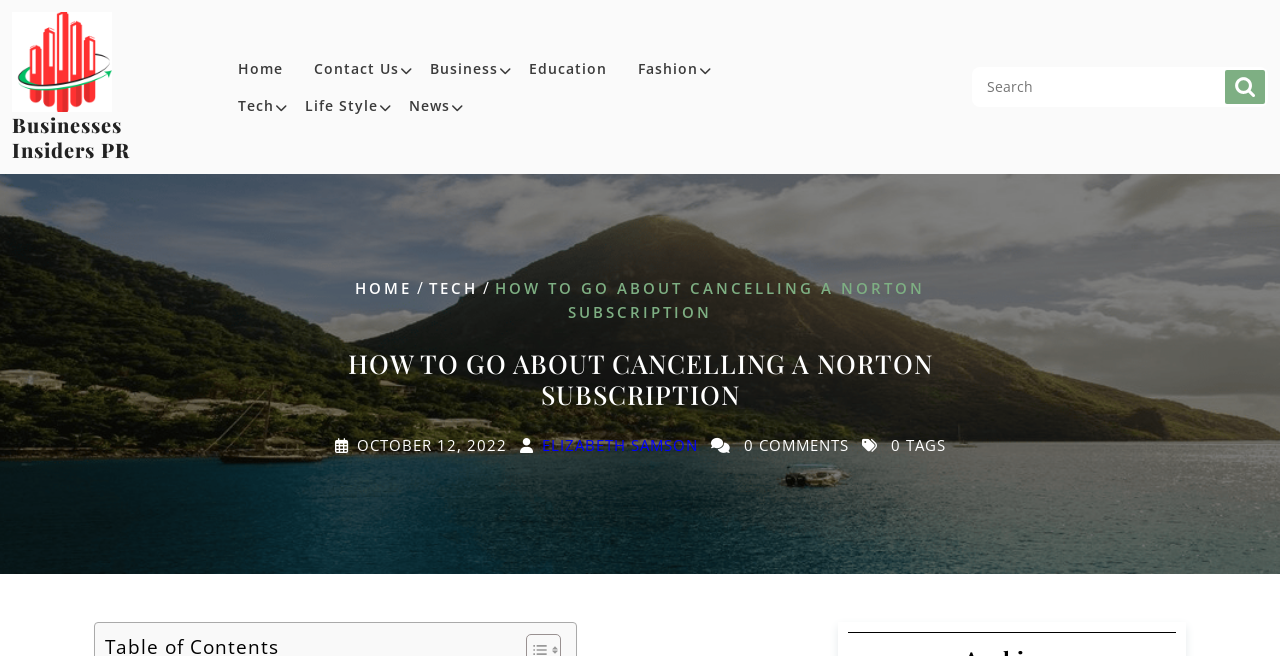Please identify the bounding box coordinates of the clickable area that will fulfill the following instruction: "click on tech category". The coordinates should be in the format of four float numbers between 0 and 1, i.e., [left, top, right, bottom].

[0.335, 0.423, 0.373, 0.454]